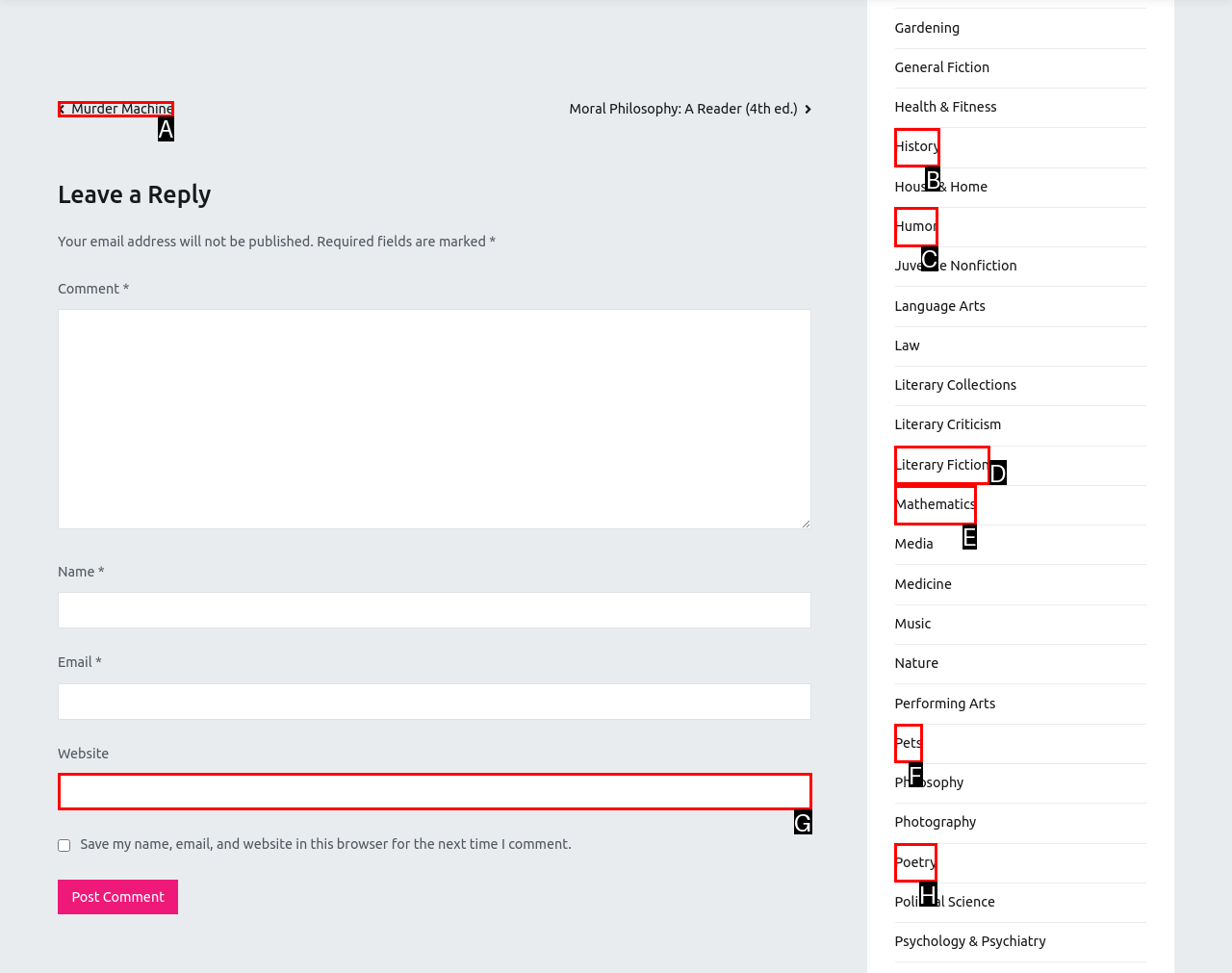Select the right option to accomplish this task: Explore the tag UCDSU. Reply with the letter corresponding to the correct UI element.

None